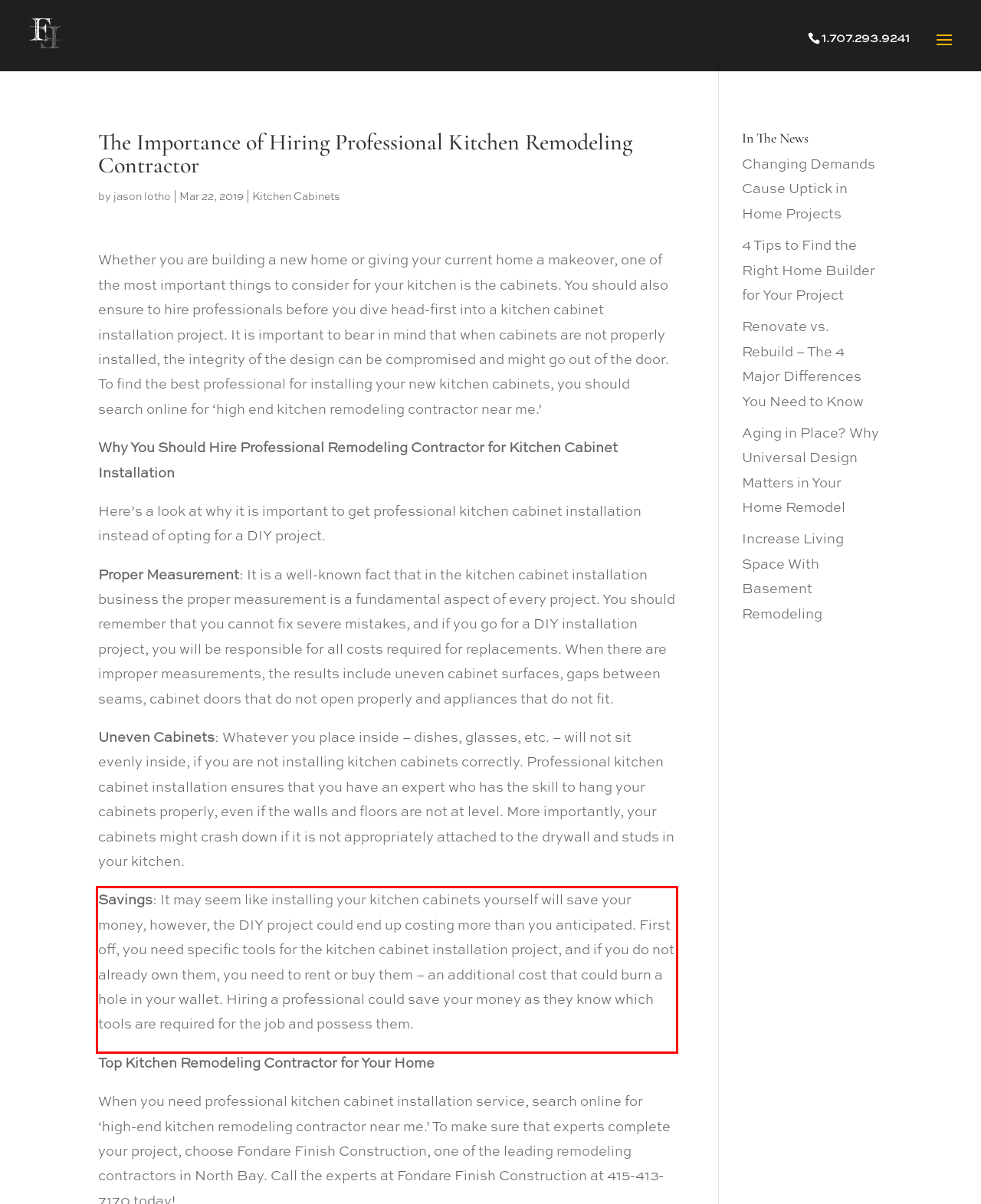Please identify and extract the text from the UI element that is surrounded by a red bounding box in the provided webpage screenshot.

Savings: It may seem like installing your kitchen cabinets yourself will save your money, however, the DIY project could end up costing more than you anticipated. First off, you need specific tools for the kitchen cabinet installation project, and if you do not already own them, you need to rent or buy them – an additional cost that could burn a hole in your wallet. Hiring a professional could save your money as they know which tools are required for the job and possess them.